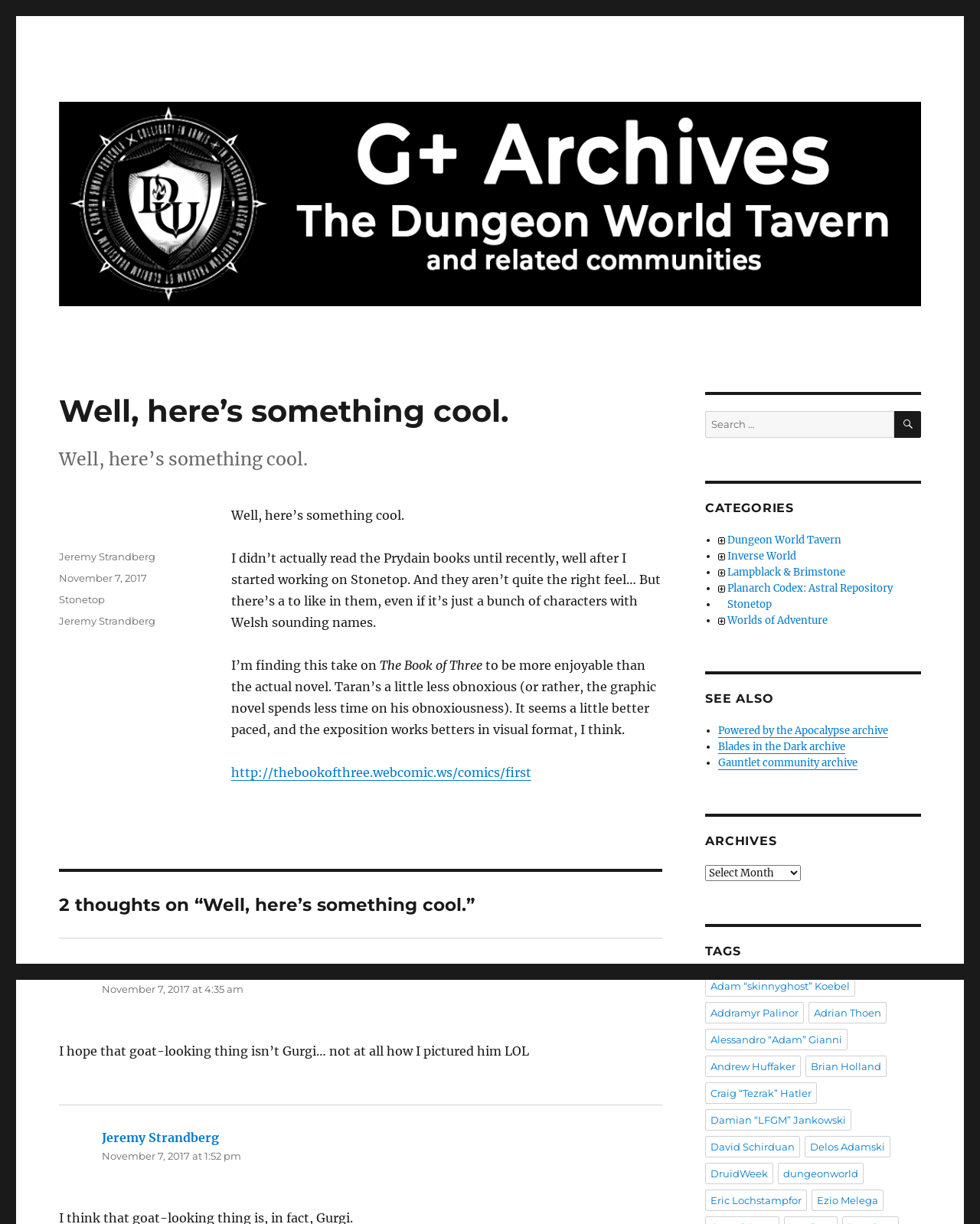Find the UI element described as: "Dungeon World Tavern G+ Archives" and predict its bounding box coordinates. Ensure the coordinates are four float numbers between 0 and 1, [left, top, right, bottom].

[0.06, 0.066, 0.467, 0.087]